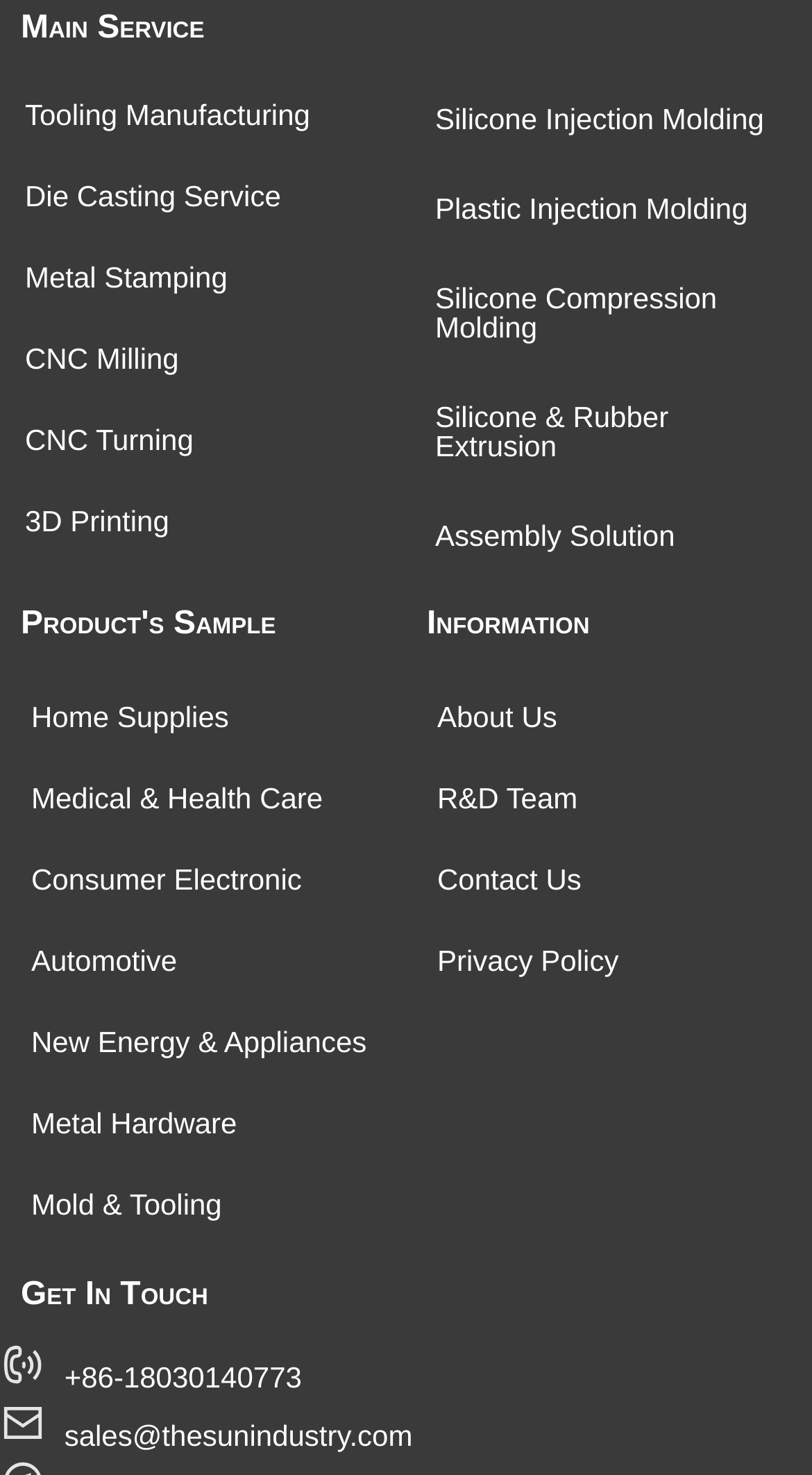What is the contact phone number?
From the image, respond using a single word or phrase.

+86-18030140773